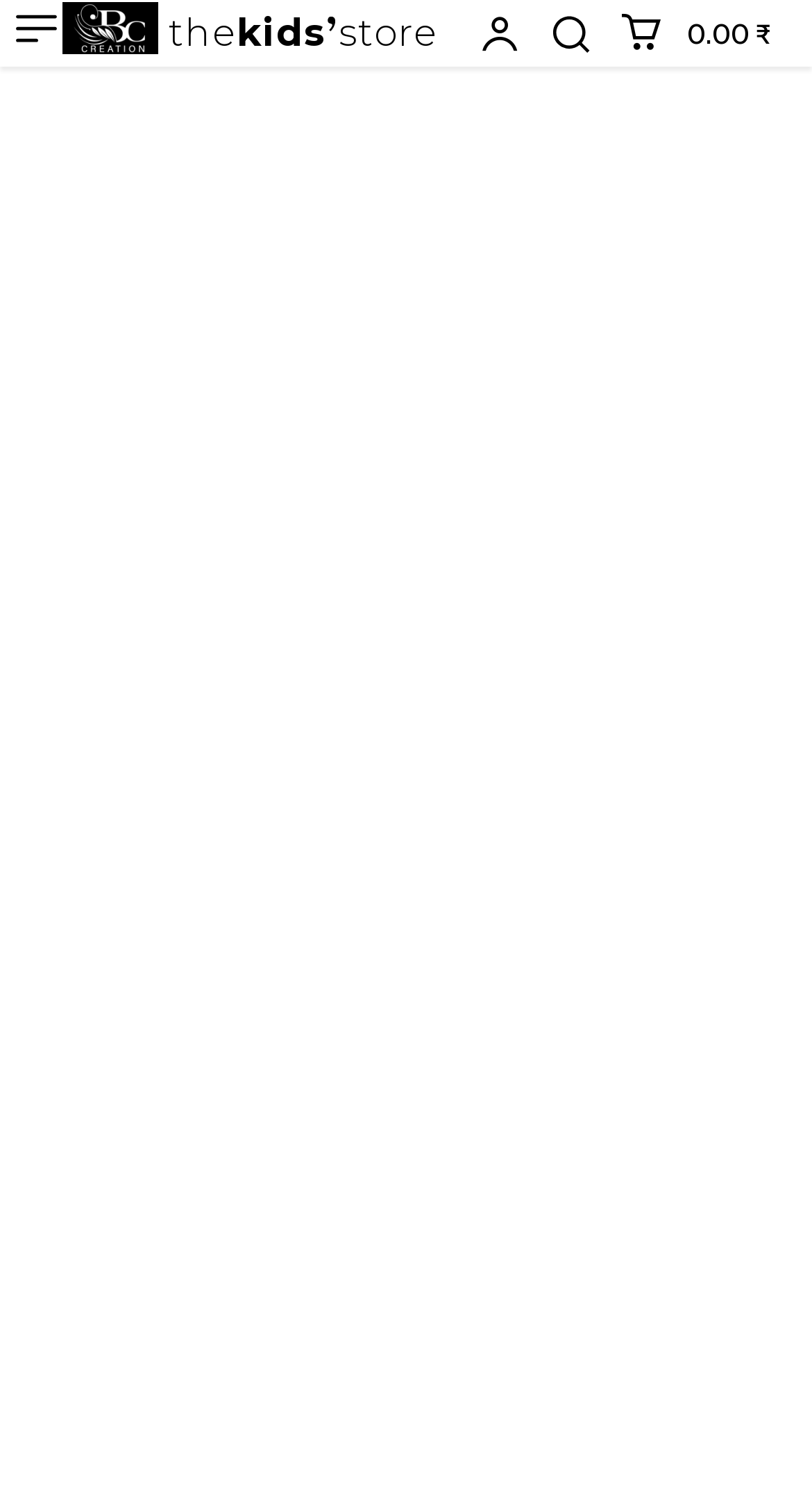What is the price of the product?
Give a single word or phrase as your answer by examining the image.

0.00 ₹